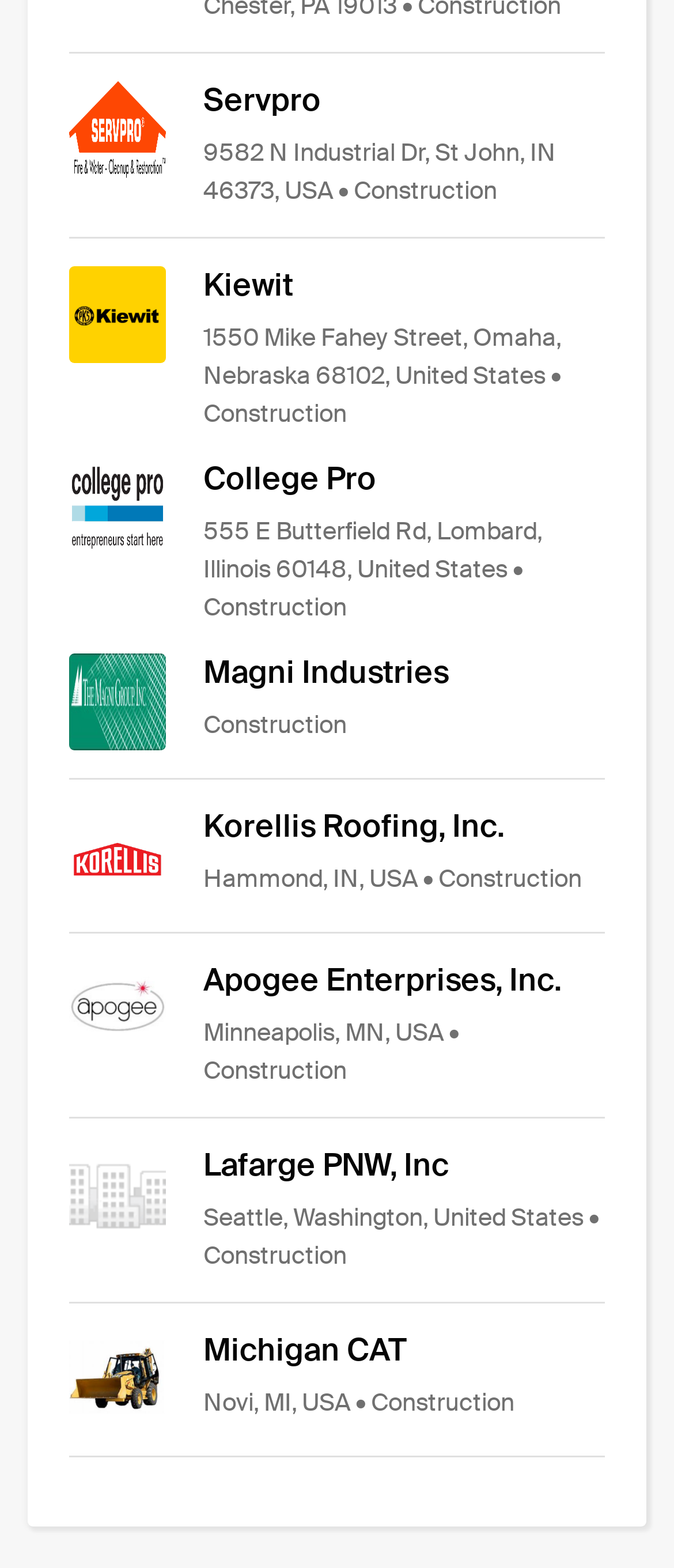Identify the bounding box coordinates of the clickable section necessary to follow the following instruction: "Click on Servpro". The coordinates should be presented as four float numbers from 0 to 1, i.e., [left, top, right, bottom].

[0.103, 0.052, 0.897, 0.134]